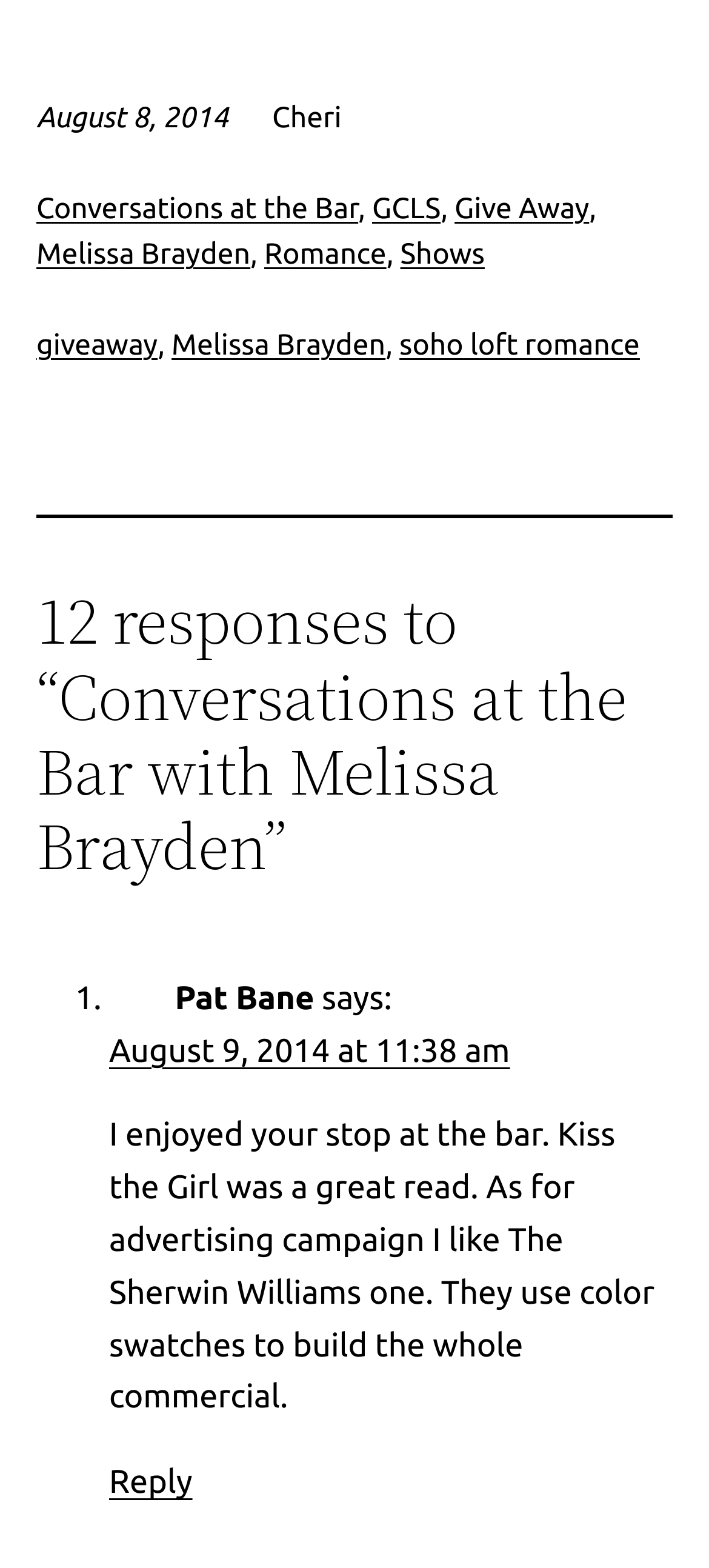Please pinpoint the bounding box coordinates for the region I should click to adhere to this instruction: "Read '12 responses to “Conversations at the Bar with Melissa Brayden”'".

[0.051, 0.373, 0.949, 0.565]